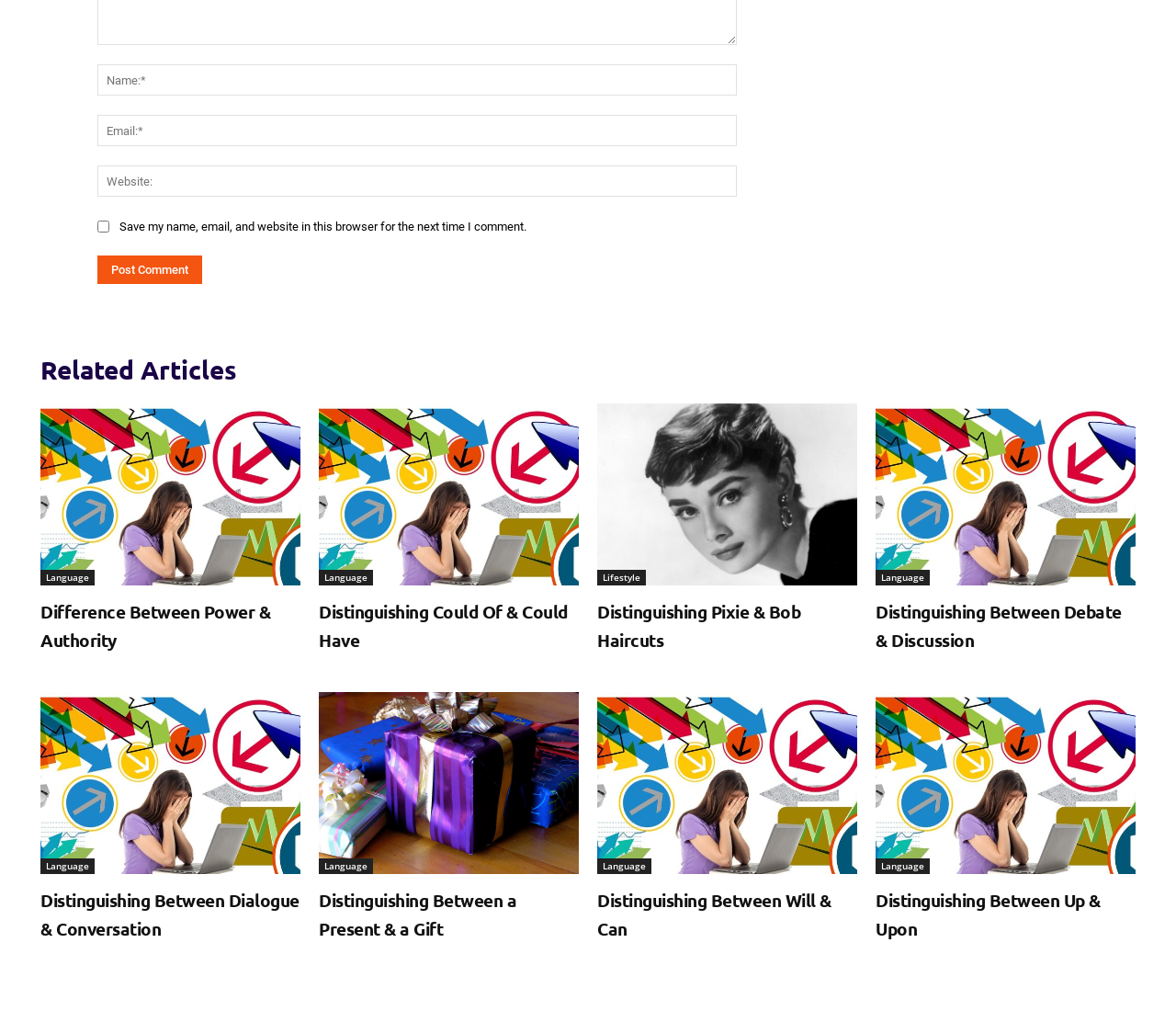How many 'Language' links are there?
Refer to the screenshot and deliver a thorough answer to the question presented.

There are four 'Language' links on the webpage, each located in a different section. The first one is located at the top, the second one is in the middle, the third one is near the bottom, and the fourth one is at the very bottom of the webpage.